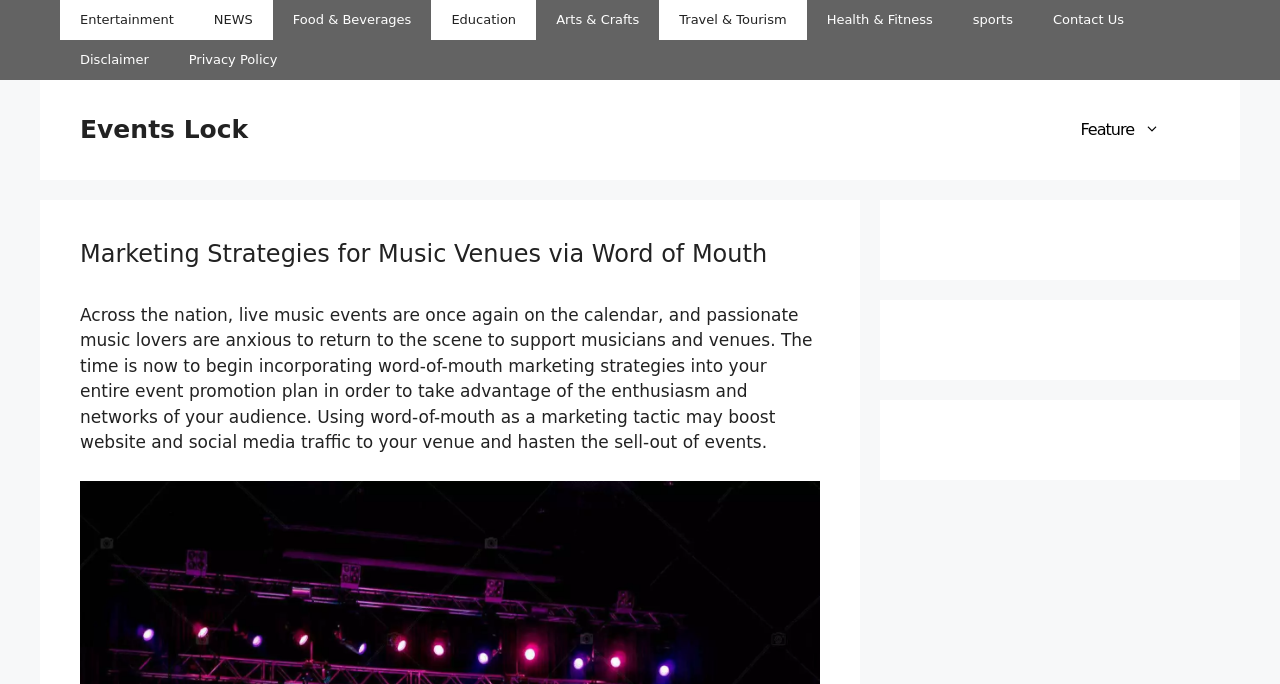Locate the bounding box coordinates of the area you need to click to fulfill this instruction: 'Read about Marketing Strategies for Music Venues'. The coordinates must be in the form of four float numbers ranging from 0 to 1: [left, top, right, bottom].

[0.062, 0.351, 0.641, 0.393]